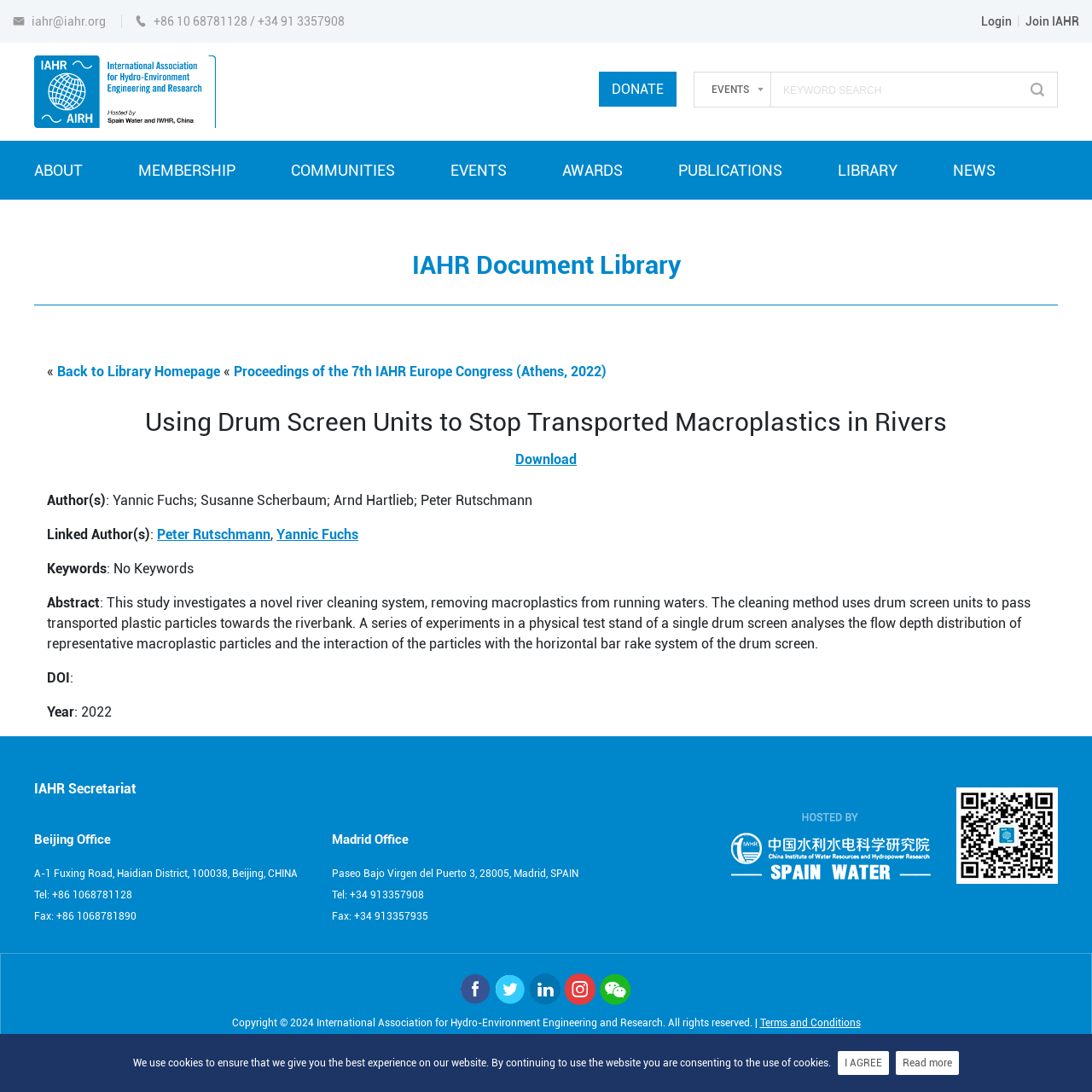Specify the bounding box coordinates (top-left x, top-left y, bottom-right x, bottom-right y) of the UI element in the screenshot that matches this description: Peter Rutschmann

[0.144, 0.482, 0.248, 0.497]